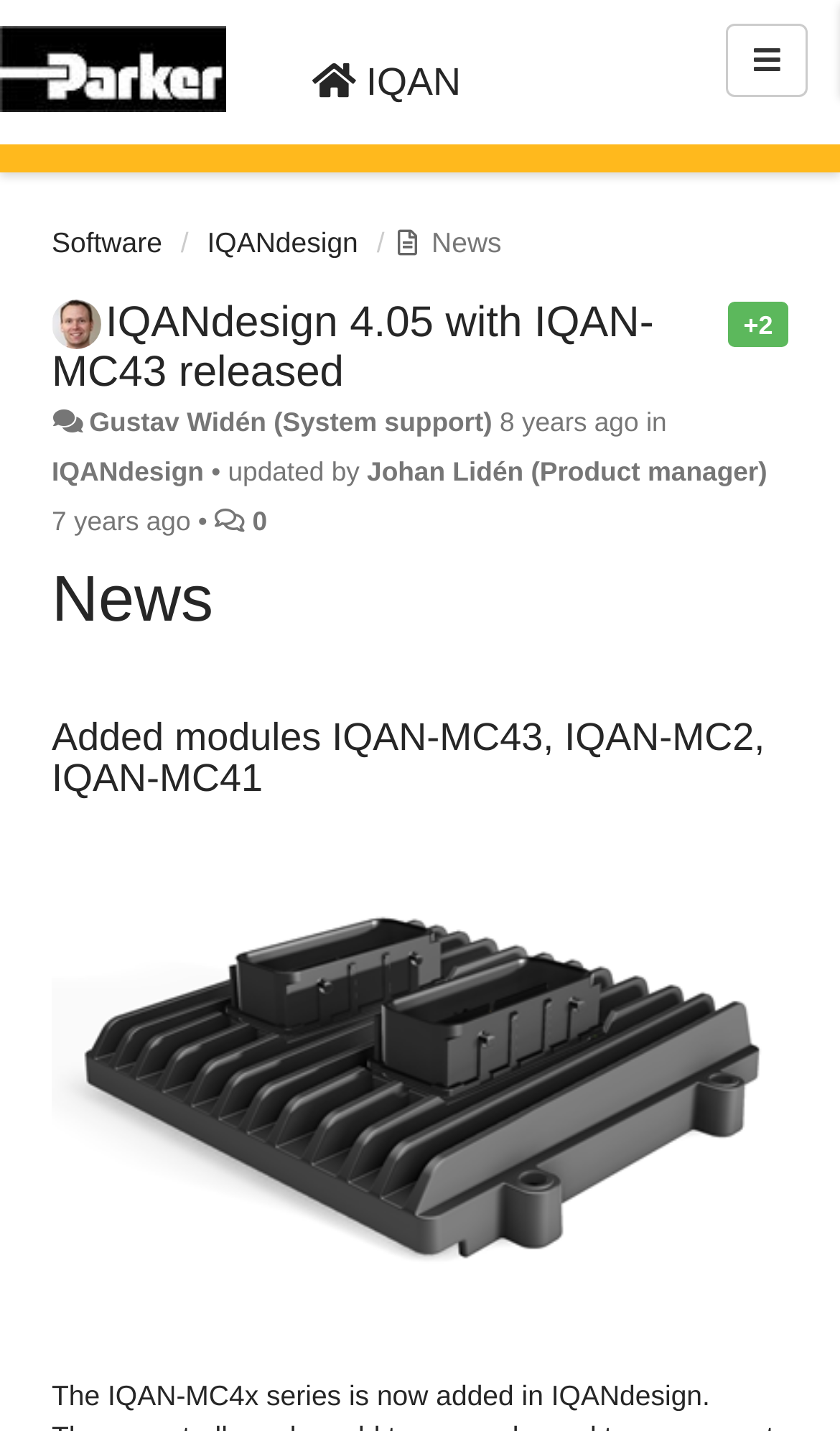Reply to the question below using a single word or brief phrase:
How many news items are displayed?

2